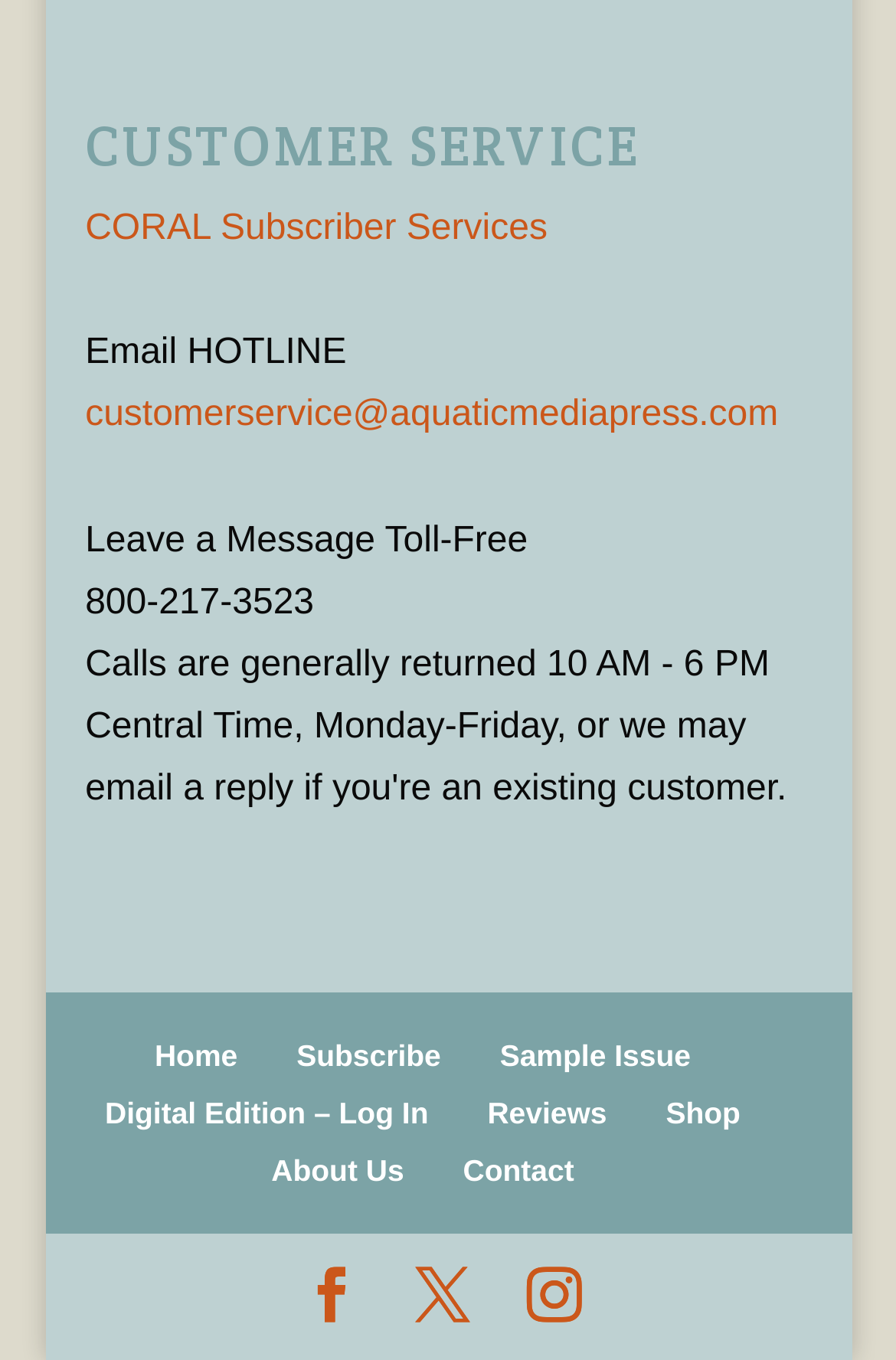Please mark the clickable region by giving the bounding box coordinates needed to complete this instruction: "View reviews".

[0.544, 0.806, 0.677, 0.831]